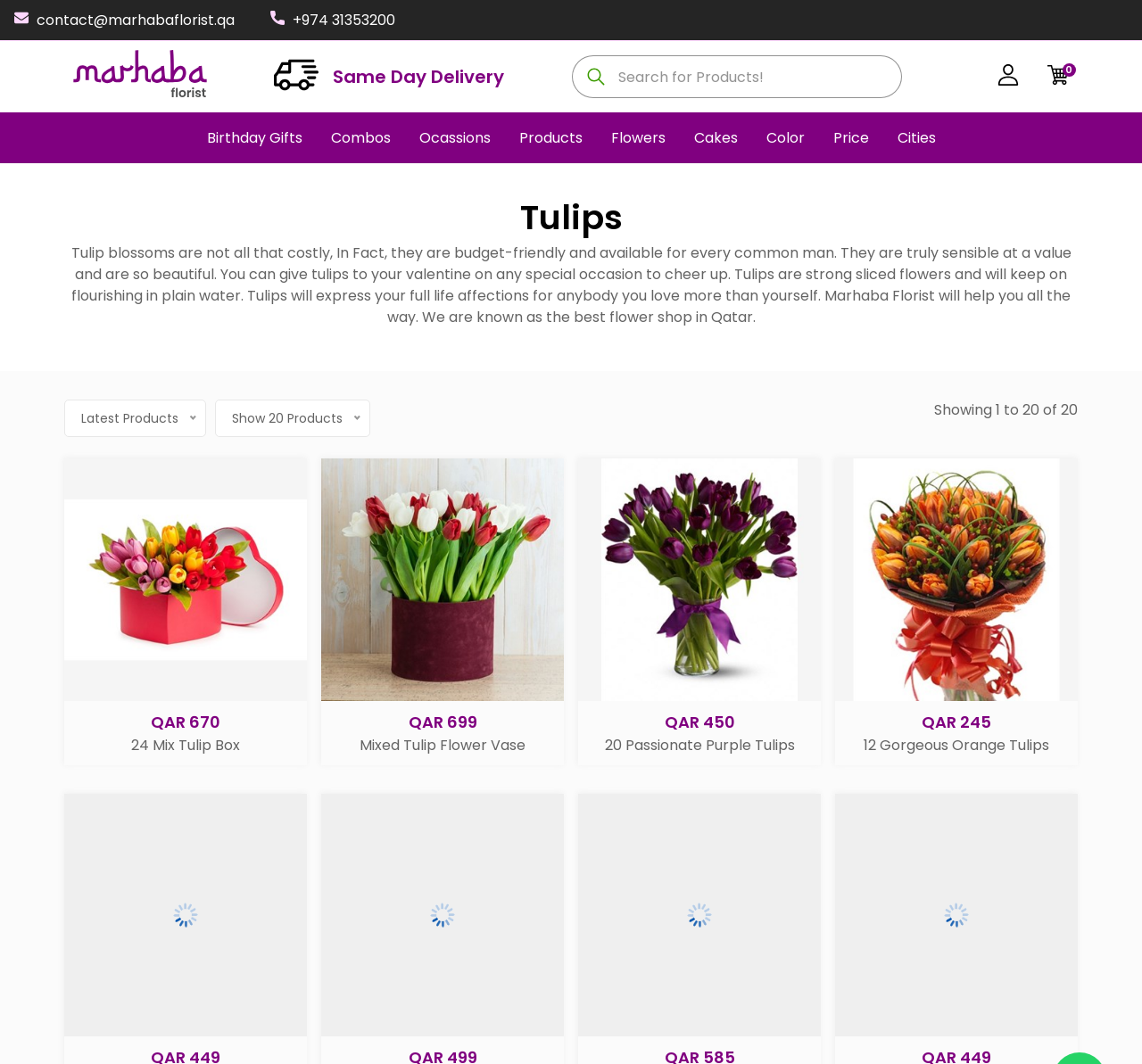Please locate the bounding box coordinates of the element that should be clicked to achieve the given instruction: "View birthday gifts".

[0.181, 0.119, 0.264, 0.14]